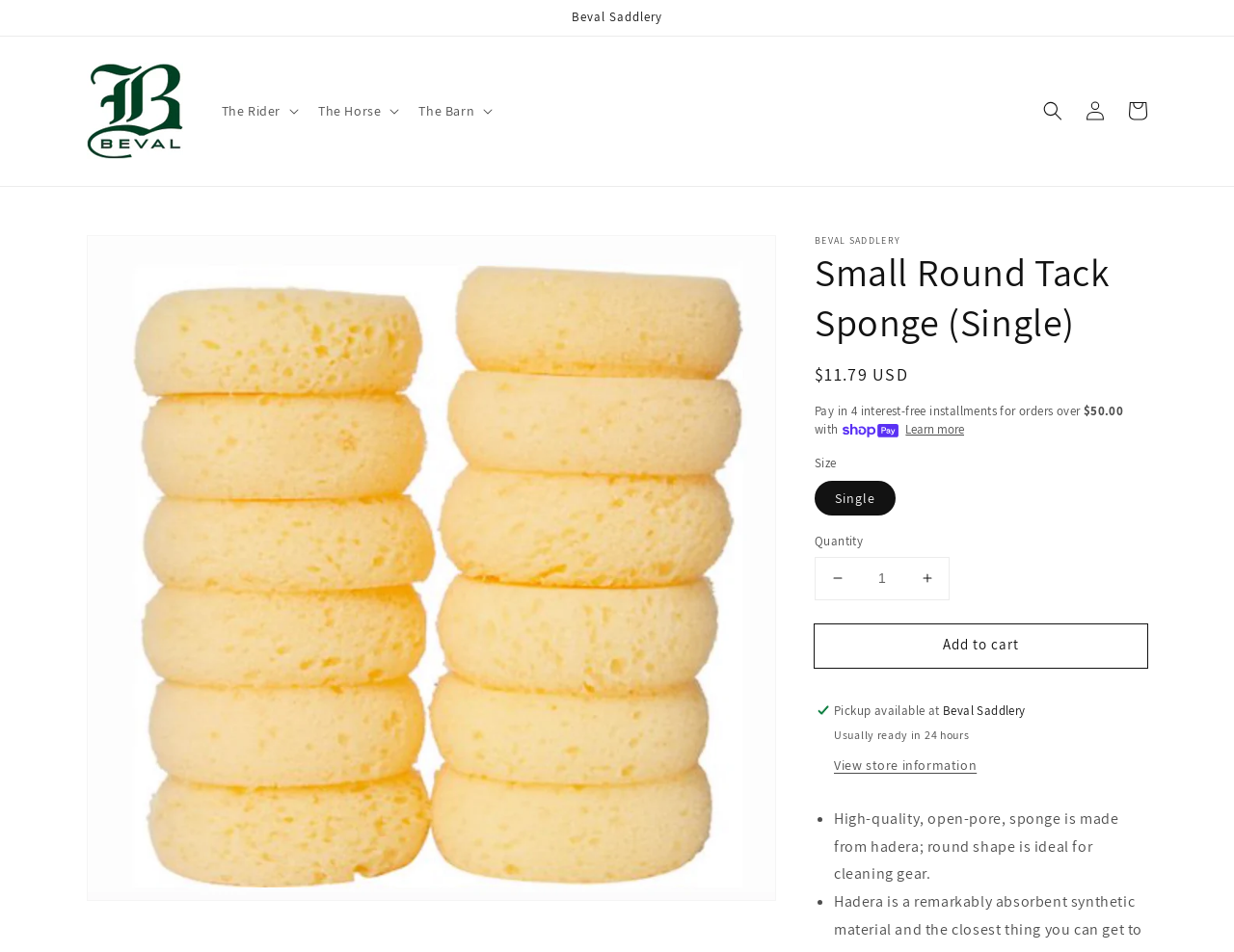What is the material of the sponge?
Refer to the screenshot and answer in one word or phrase.

hadera